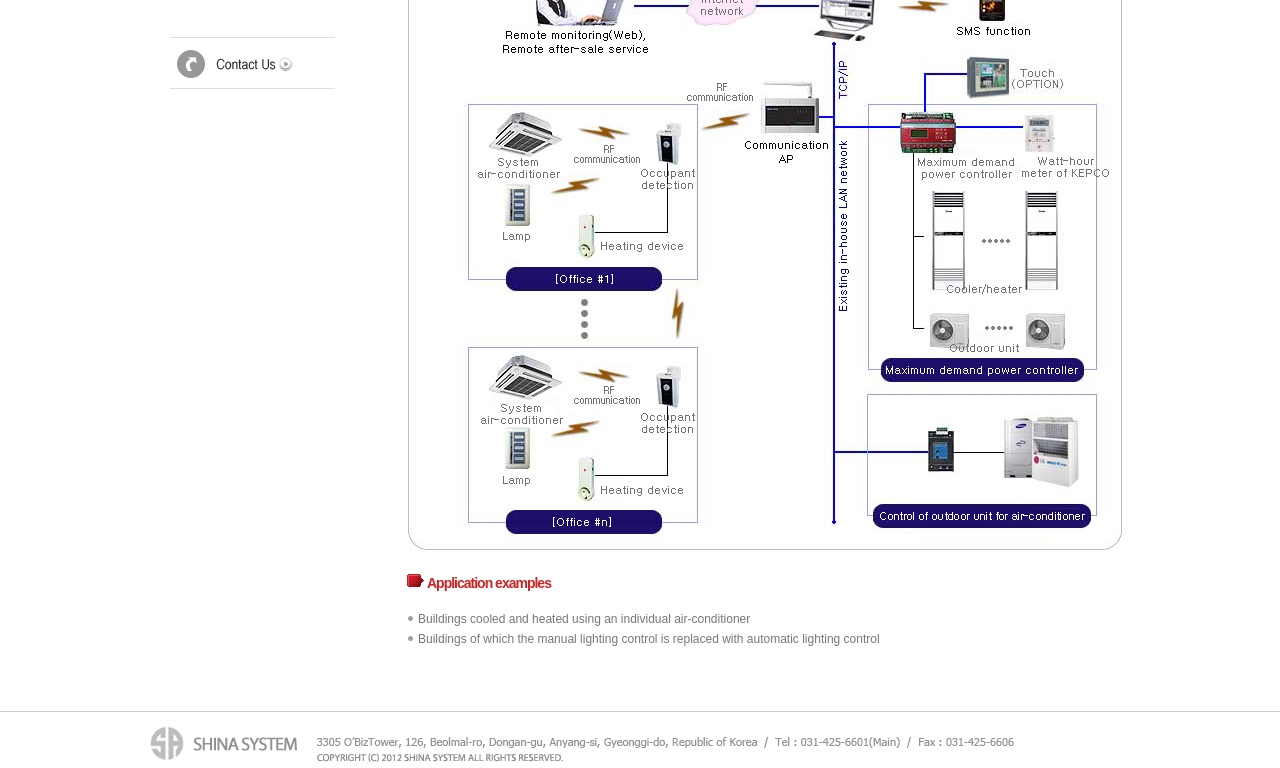Find the bounding box coordinates for the HTML element specified by: "Eric Stephens".

None